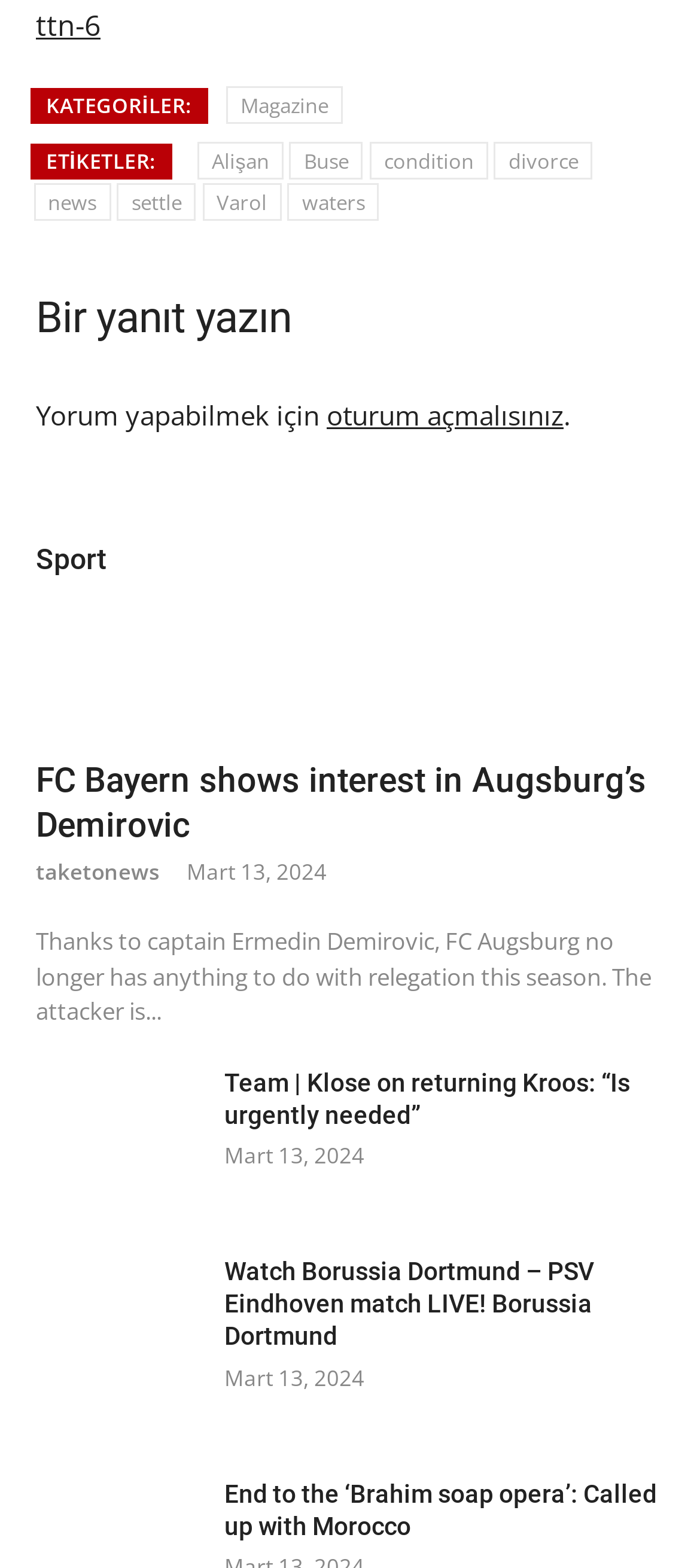Find the bounding box coordinates of the clickable area required to complete the following action: "Read the article 'FC Bayern shows interest in Augsburg’s Demirovic'".

[0.051, 0.398, 0.949, 0.473]